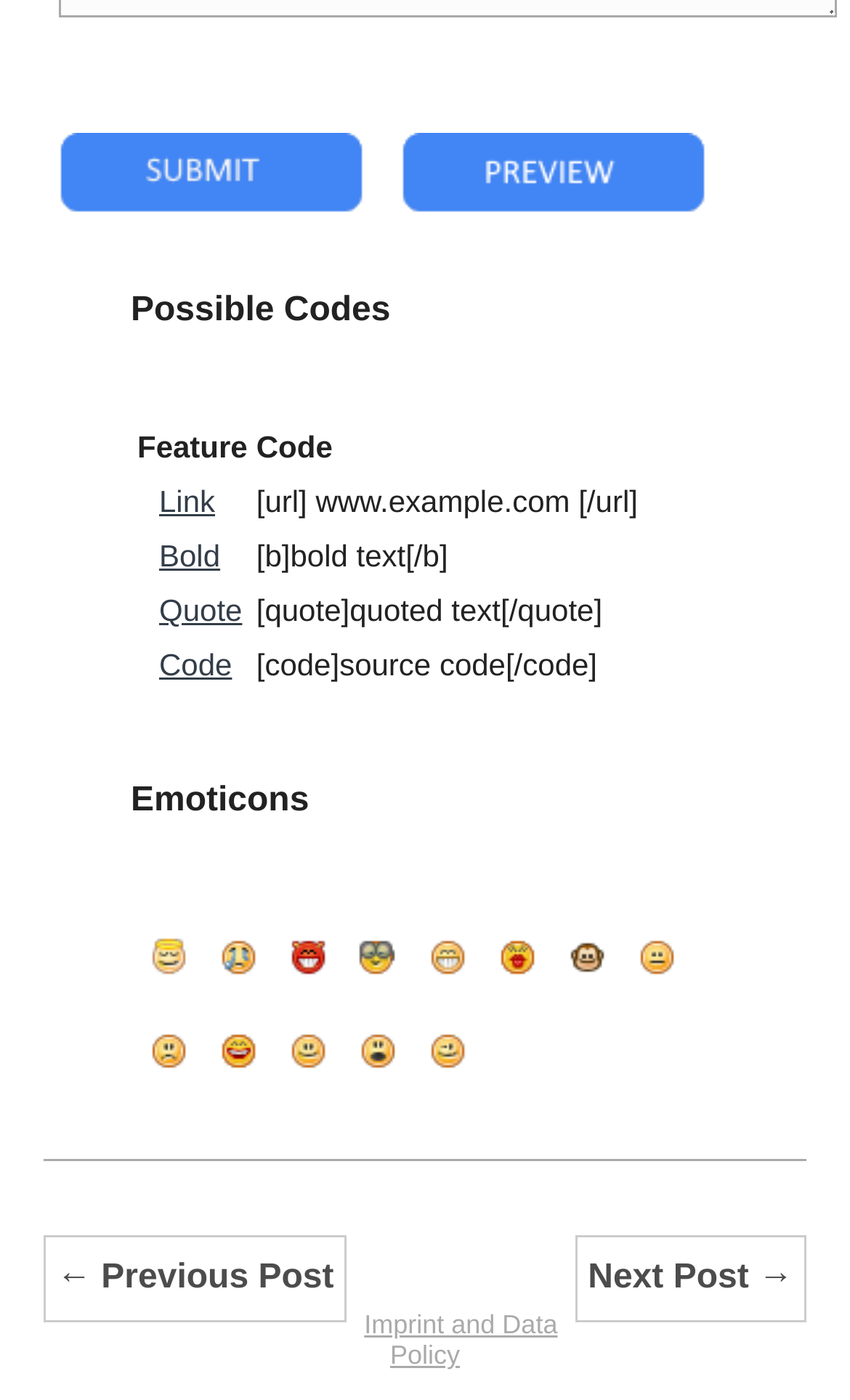Find the bounding box coordinates of the clickable element required to execute the following instruction: "View SEO SERVICES". Provide the coordinates as four float numbers between 0 and 1, i.e., [left, top, right, bottom].

None